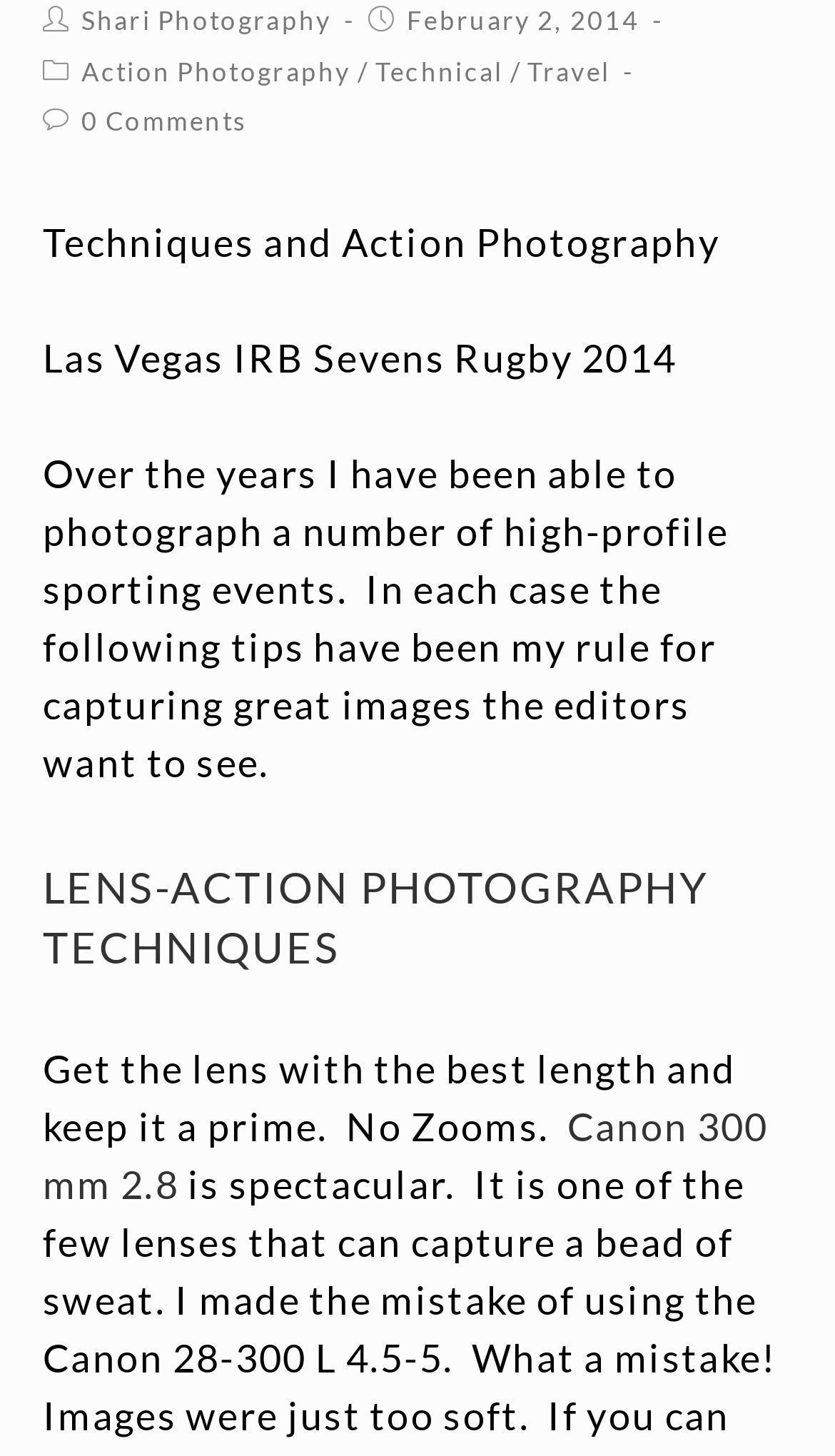What is the date of the article?
Based on the visual information, provide a detailed and comprehensive answer.

The date of the article can be found at the top of the webpage, where it says 'February 2, 2014' in a static text element.